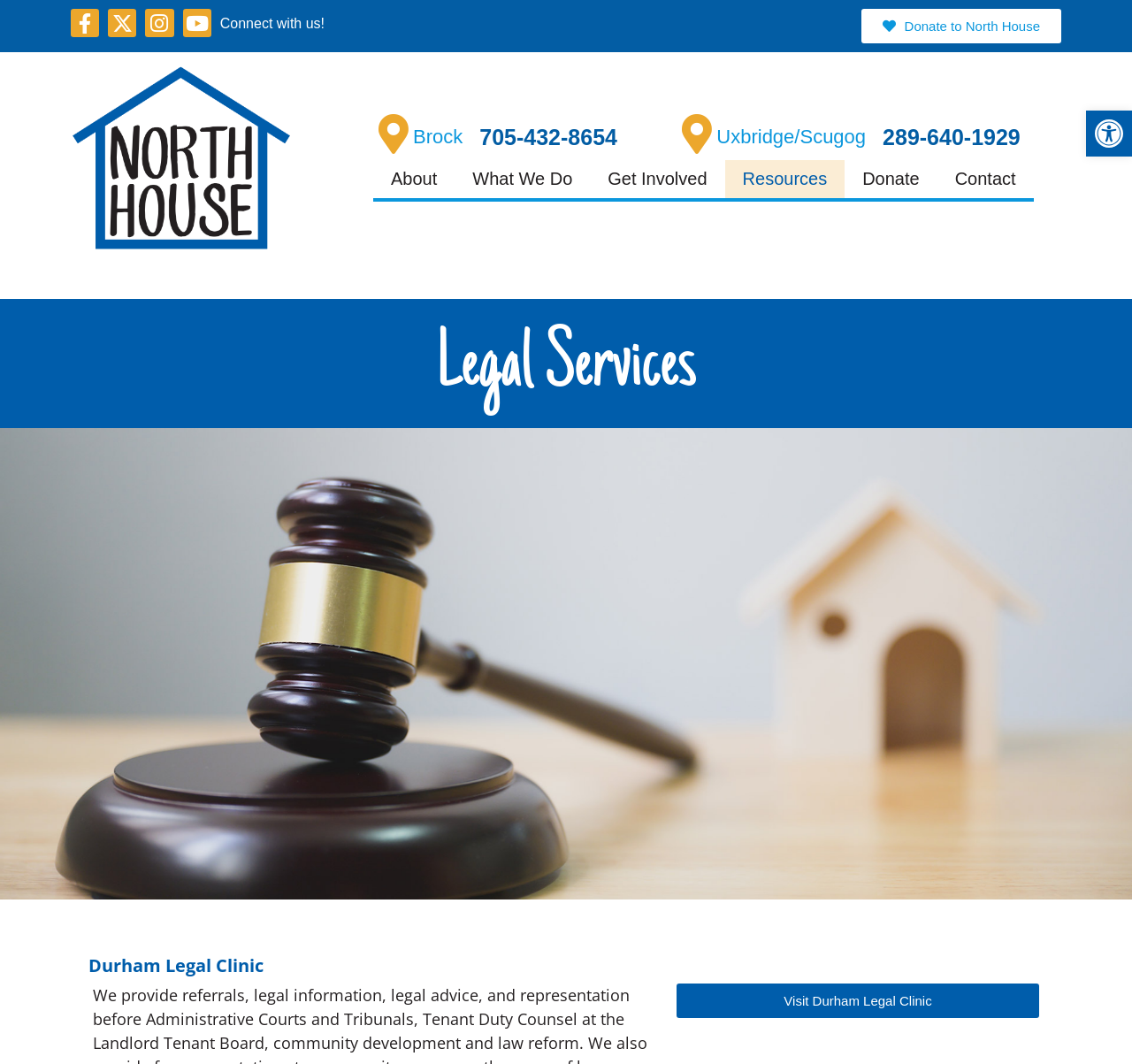Bounding box coordinates are specified in the format (top-left x, top-left y, bottom-right x, bottom-right y). All values are floating point numbers bounded between 0 and 1. Please provide the bounding box coordinate of the region this sentence describes: Youtube

[0.161, 0.008, 0.187, 0.035]